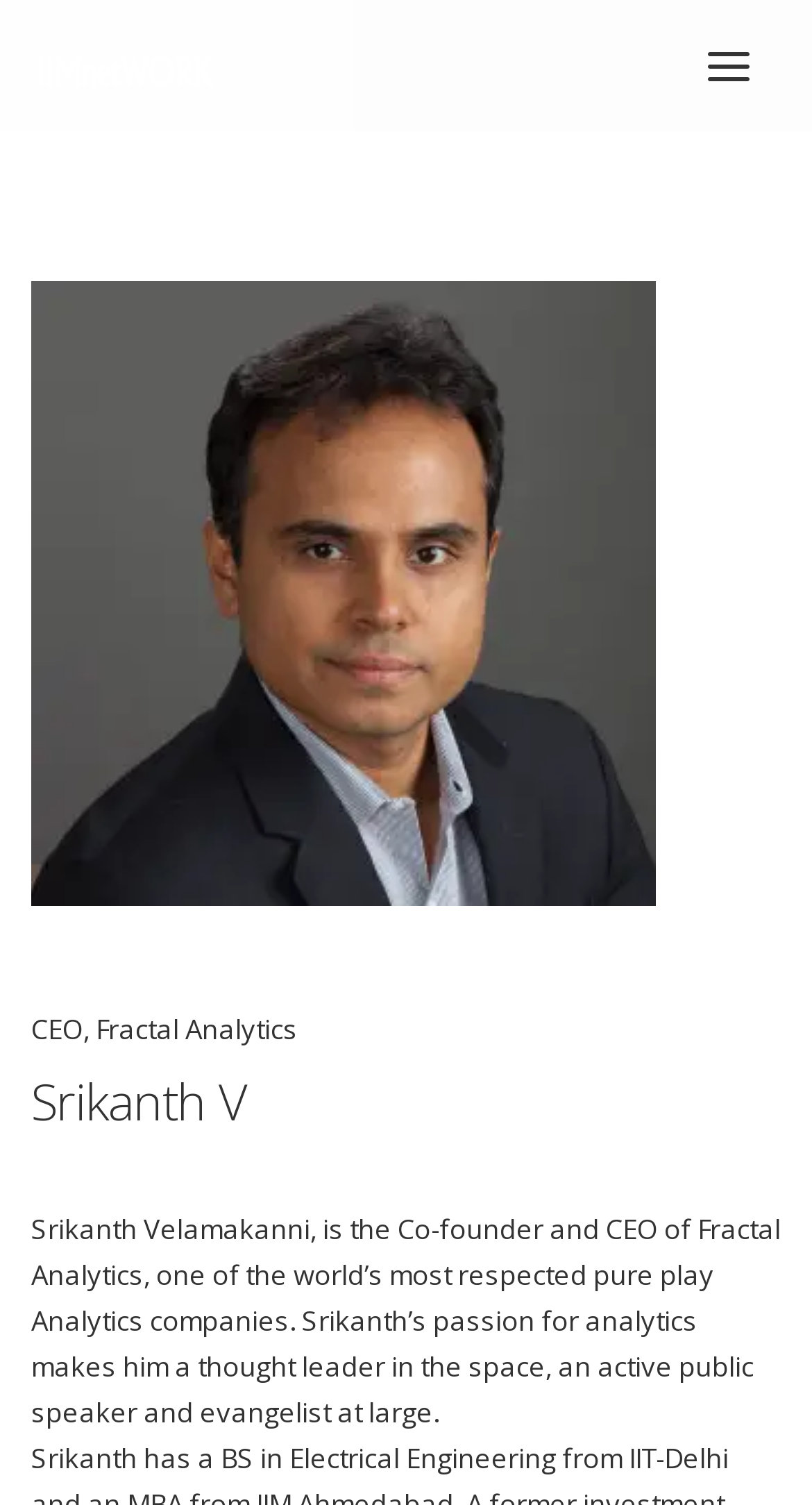Using the given description, provide the bounding box coordinates formatted as (top-left x, top-left y, bottom-right x, bottom-right y), with all values being floating point numbers between 0 and 1. Description: Why Should I join?

[0.038, 0.27, 0.436, 0.288]